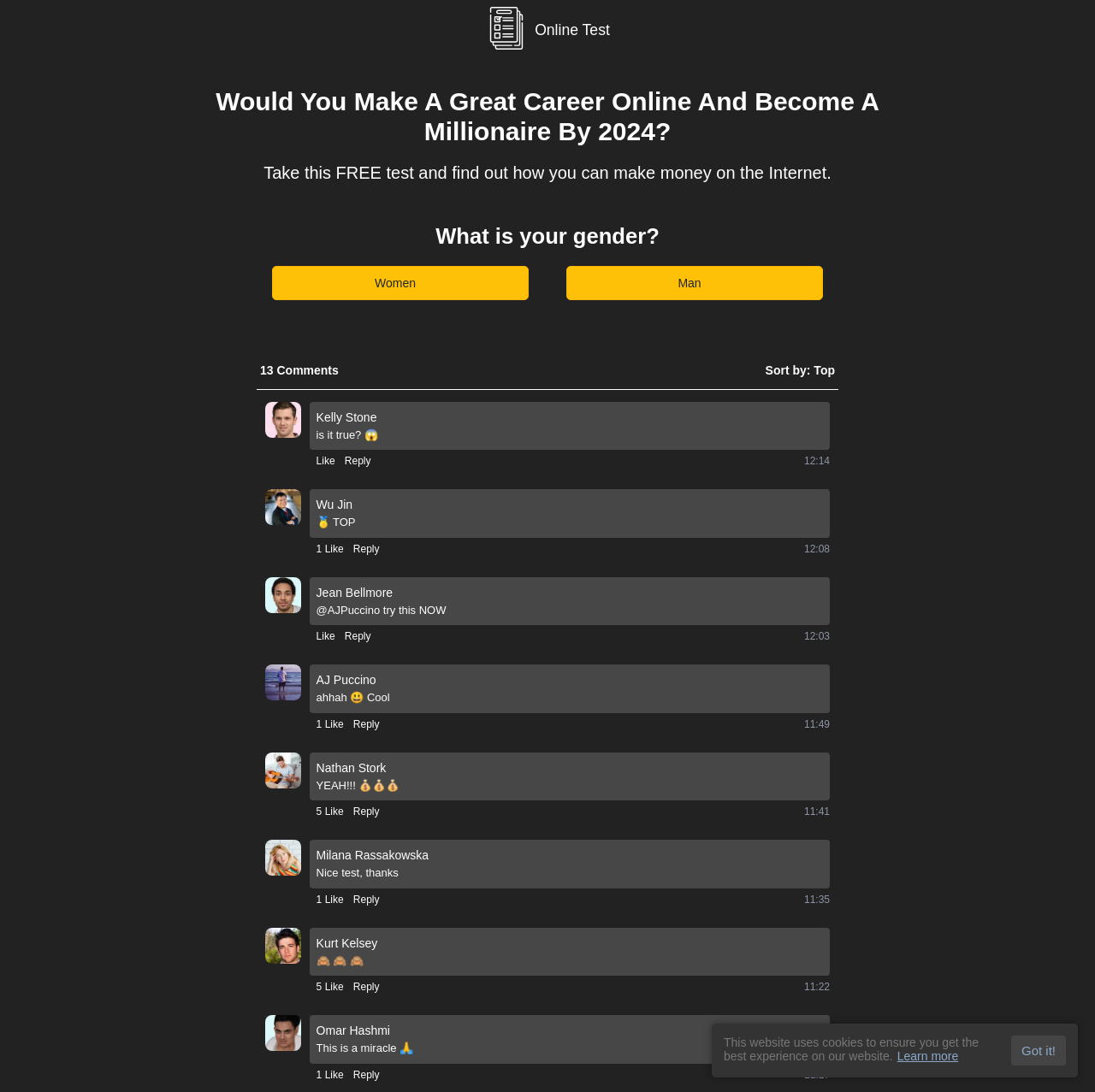What is the purpose of the 'Like' and 'Reply' buttons?
Answer the question with a thorough and detailed explanation.

The 'Like' and 'Reply' buttons are likely used to interact with comments or responses from other users, as they are placed next to the comments and timestamps, indicating a way to engage with the conversation.